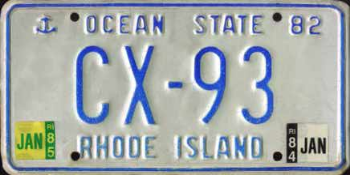What is written at the top of the license plate?
Please respond to the question with a detailed and well-explained answer.

The top of the license plate reads 'OCEAN STATE', indicating the state of Rhode Island, along with the embossed year '82', which suggests that the base design of the plate started in 1982.